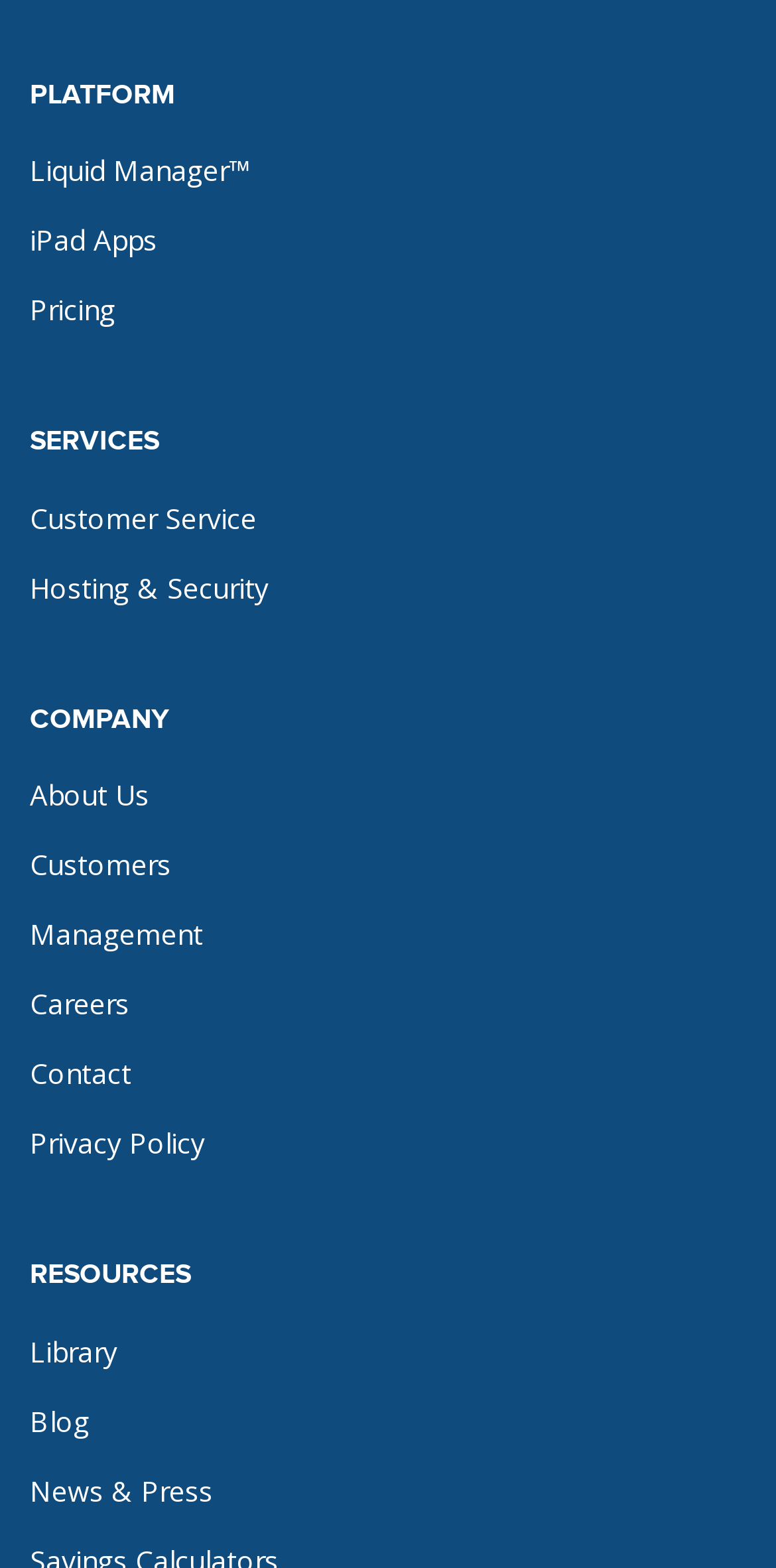Please find the bounding box coordinates of the section that needs to be clicked to achieve this instruction: "Check out the yearly FlutterDev post".

None